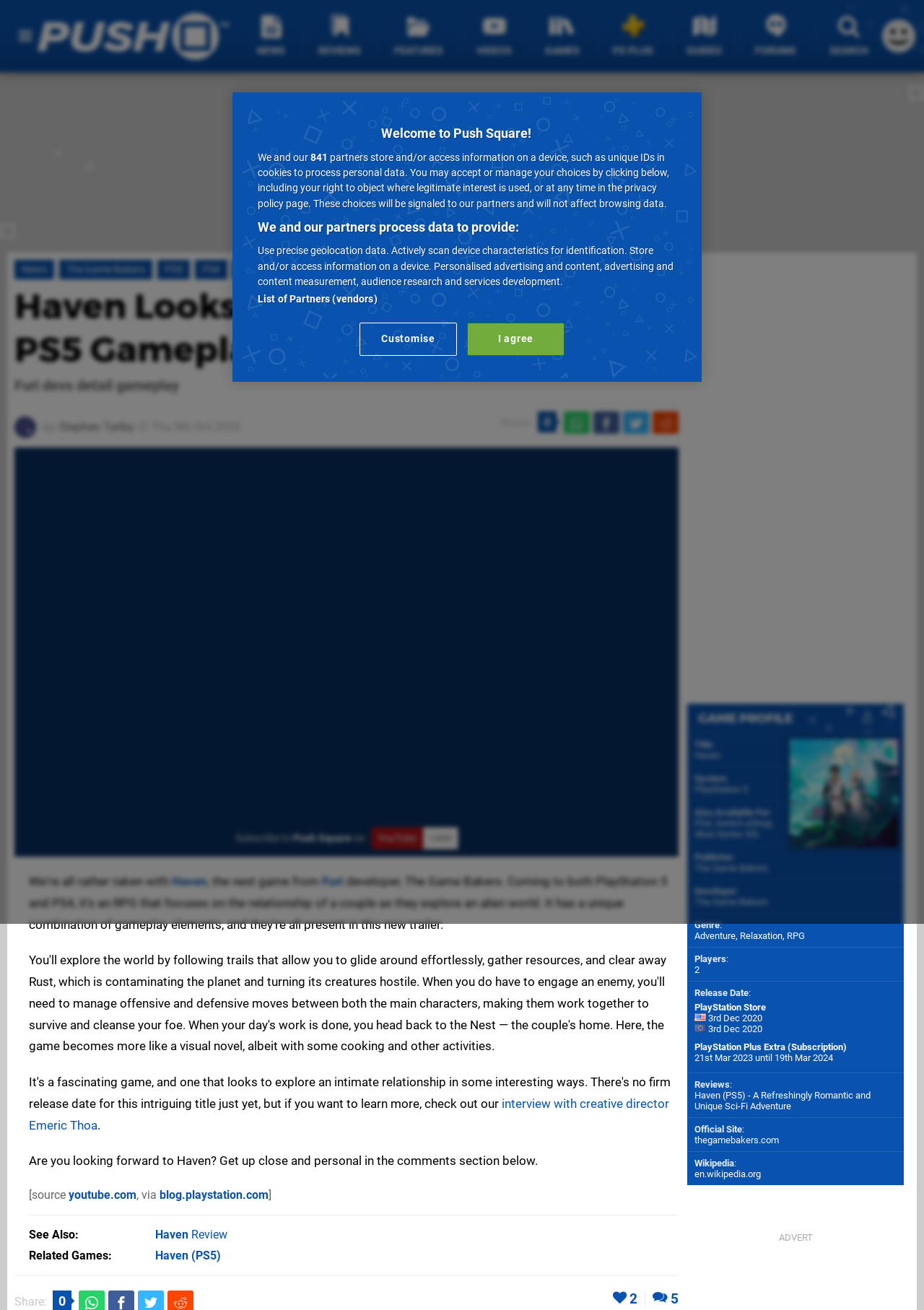Describe all the visual and textual components of the webpage comprehensively.

The webpage is about a video game called Haven, developed by The Game Bakers, the creators of Furi. The game is coming to both PlayStation 5 and PS4. 

At the top of the page, there are several links to different sections of the website, including News, Reviews, Features, Videos, Games, PS Plus, Guides, and Forums. On the top right, there is a search bar and a link to log in or sign up.

Below the top navigation bar, there is a header section with links to News, The Game Bakers, PS5, PS4, Haven, and Videos. The main title of the page, "Haven Looks Lovely in Brand New PS5 Gameplay Trailer", is displayed prominently, along with a link to the same title. 

Underneath the title, there is a brief summary of the article, "Furi devs detail gameplay", followed by the author's name, Stephen Tailby, and the date of publication, October 8th, 2020. 

To the right of the summary, there is an image, and below it, there are social media sharing links. 

The main content of the page is an iframe containing a video, with a caption "Subscribe to Push Square on YouTube 146K". 

Below the video, there is a section discussing the game Haven, with links to the game's page and an interview with the creative director. 

Further down, there are comments and a section with related links, including a review of the game and related games. 

At the bottom of the page, there is a section with game profile information, including the title, system, and availability on different platforms.